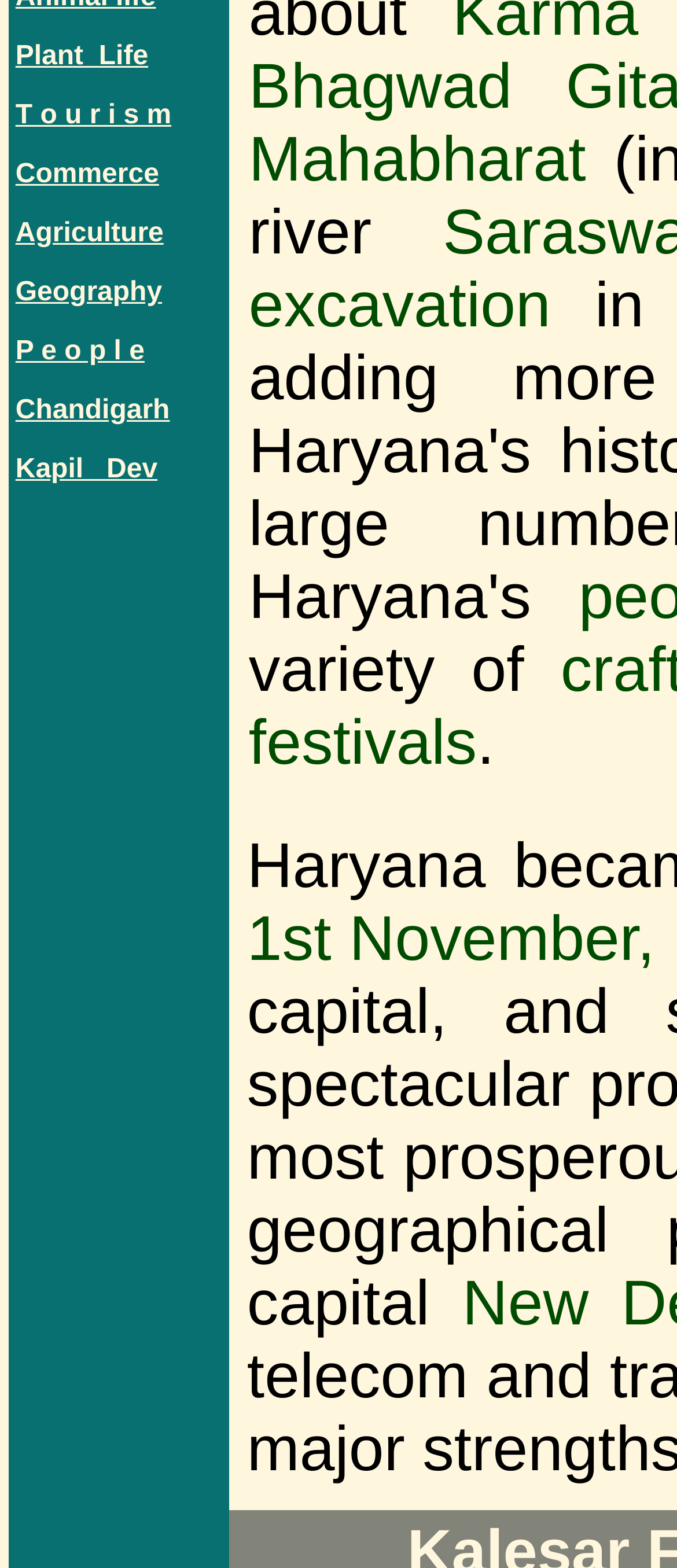From the webpage screenshot, identify the region described by Chandigarh. Provide the bounding box coordinates as (top-left x, top-left y, bottom-right x, bottom-right y), with each value being a floating point number between 0 and 1.

[0.023, 0.252, 0.251, 0.271]